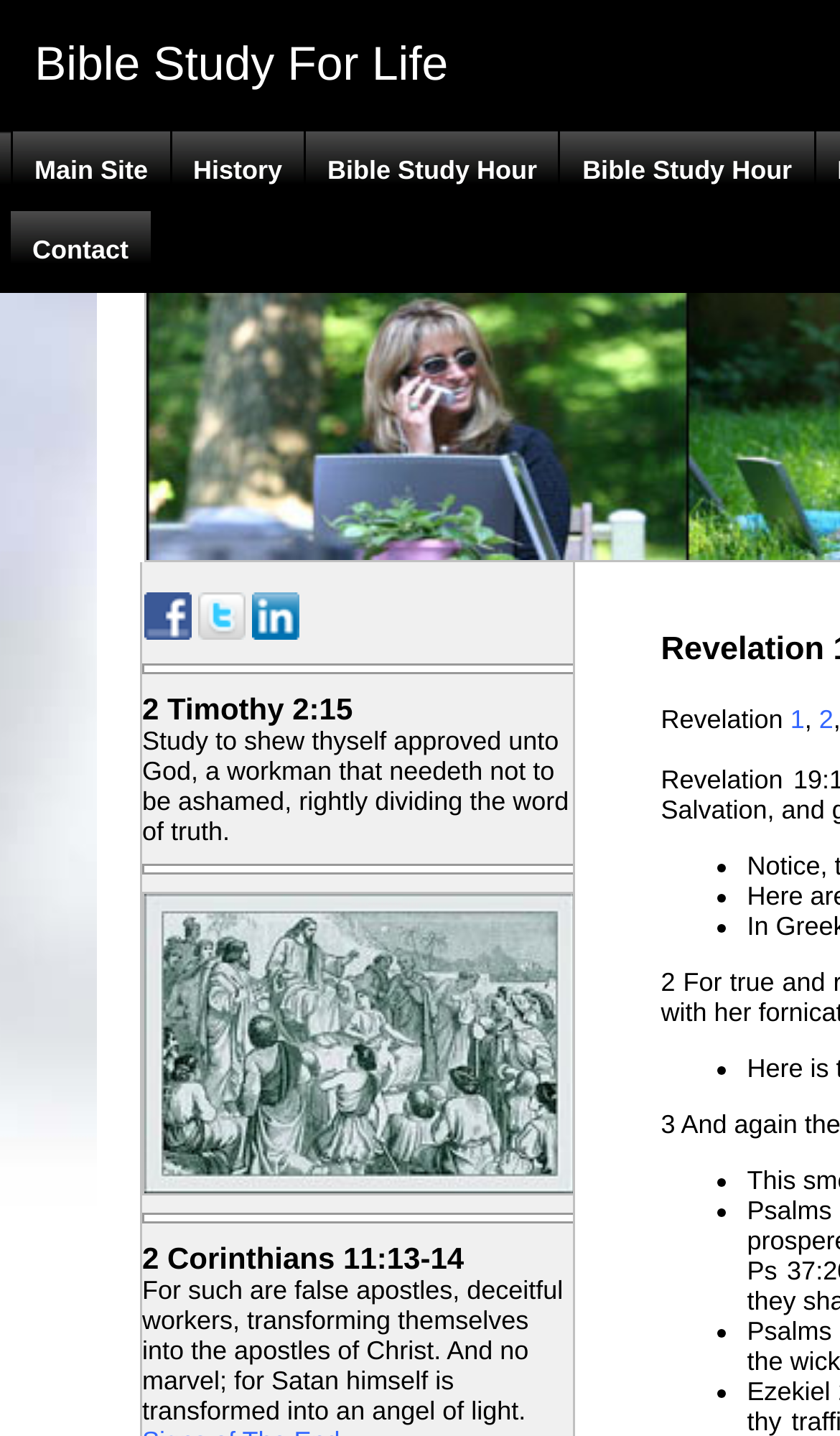How many list markers are there on the page?
Refer to the image and provide a one-word or short phrase answer.

9